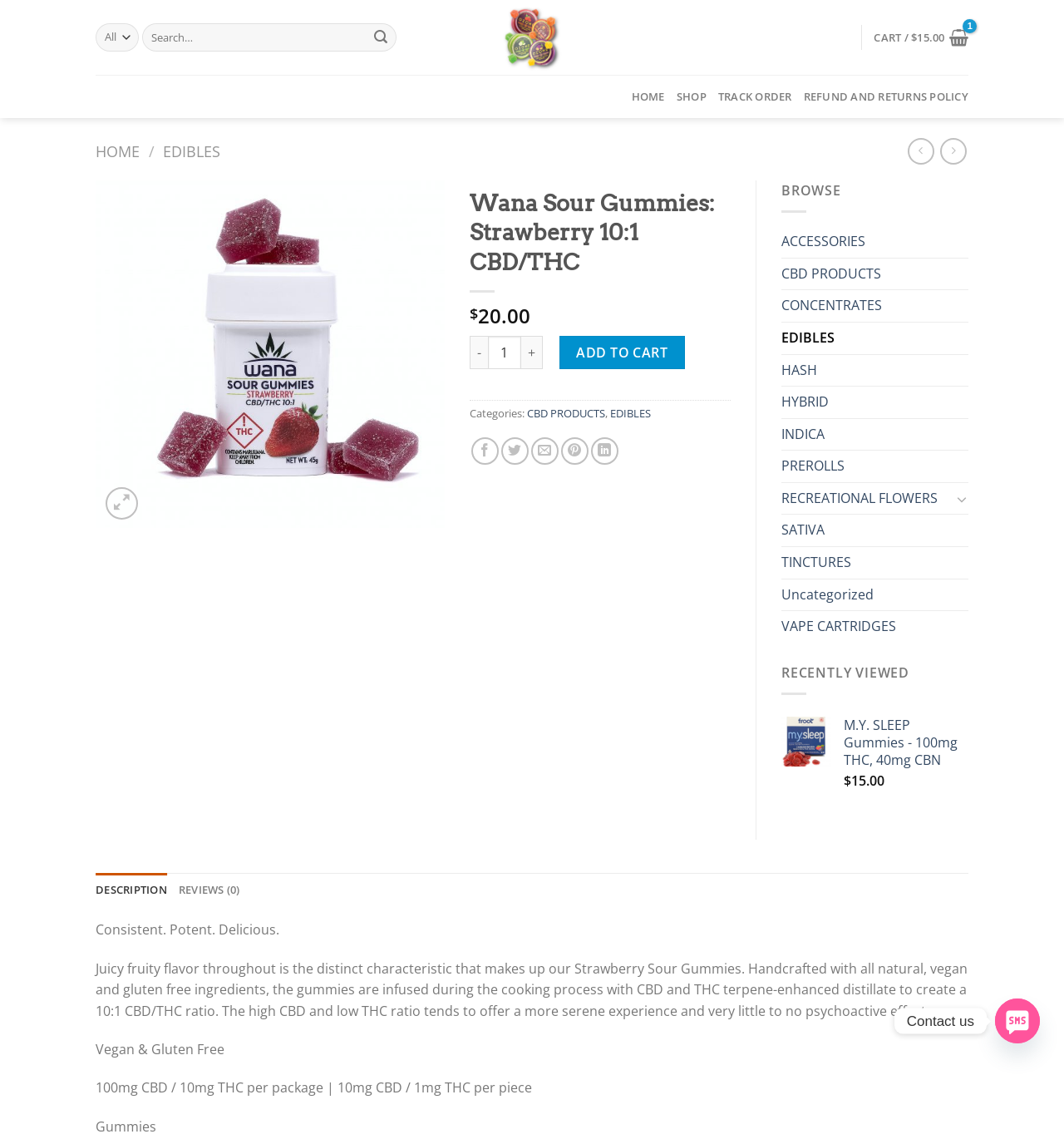Determine the bounding box coordinates for the HTML element described here: "Planetromeo Review UPDATED 2023 |".

None